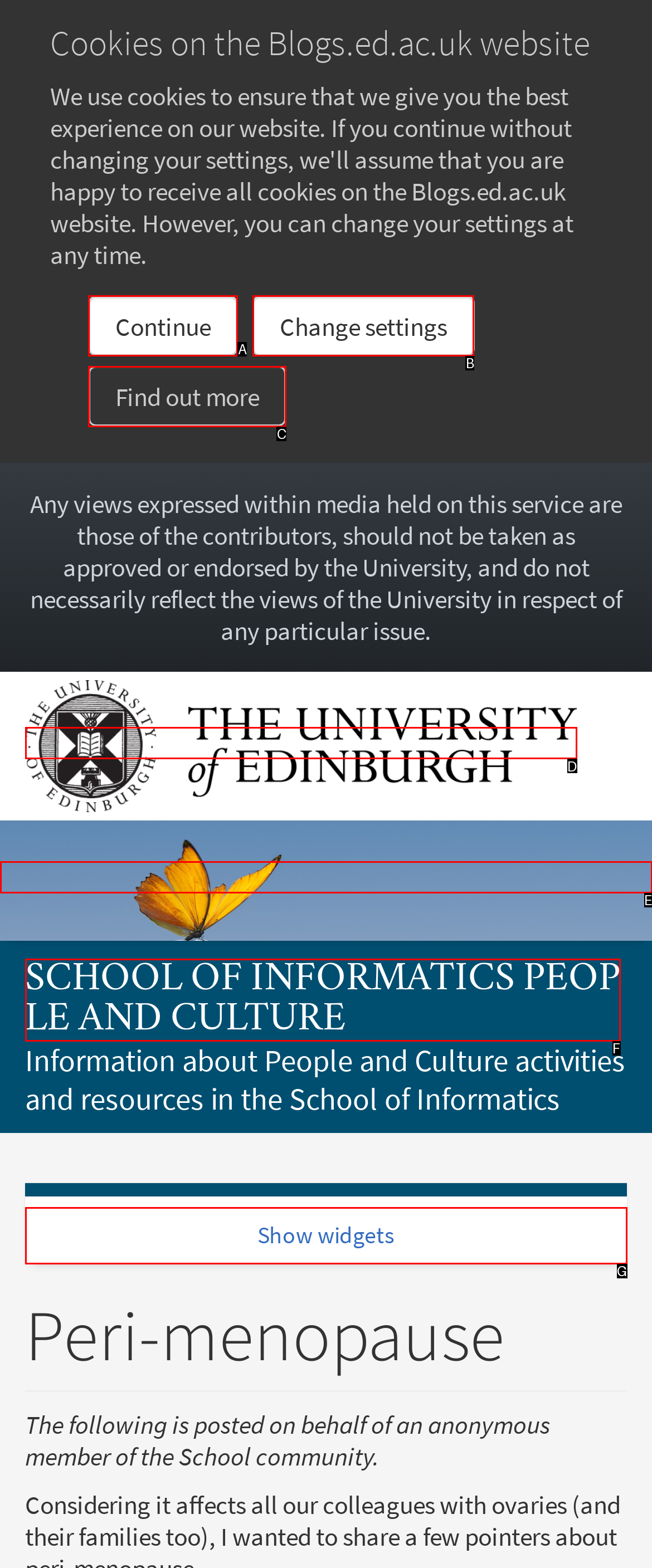Determine which option fits the element description: Show widgets Hide
Answer with the option’s letter directly.

G